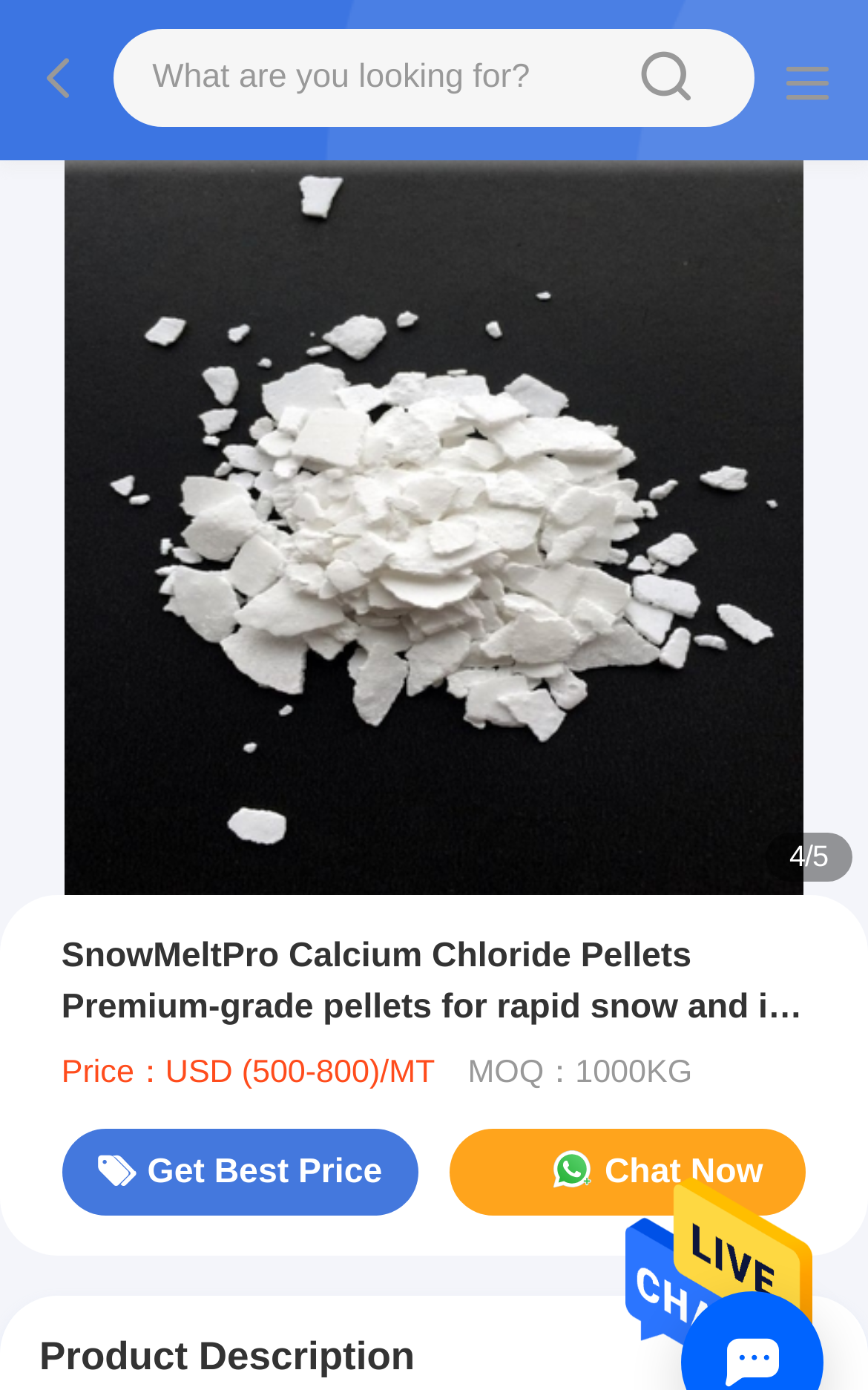Provide a brief response to the question below using a single word or phrase: 
What is the product description section title?

Product Description